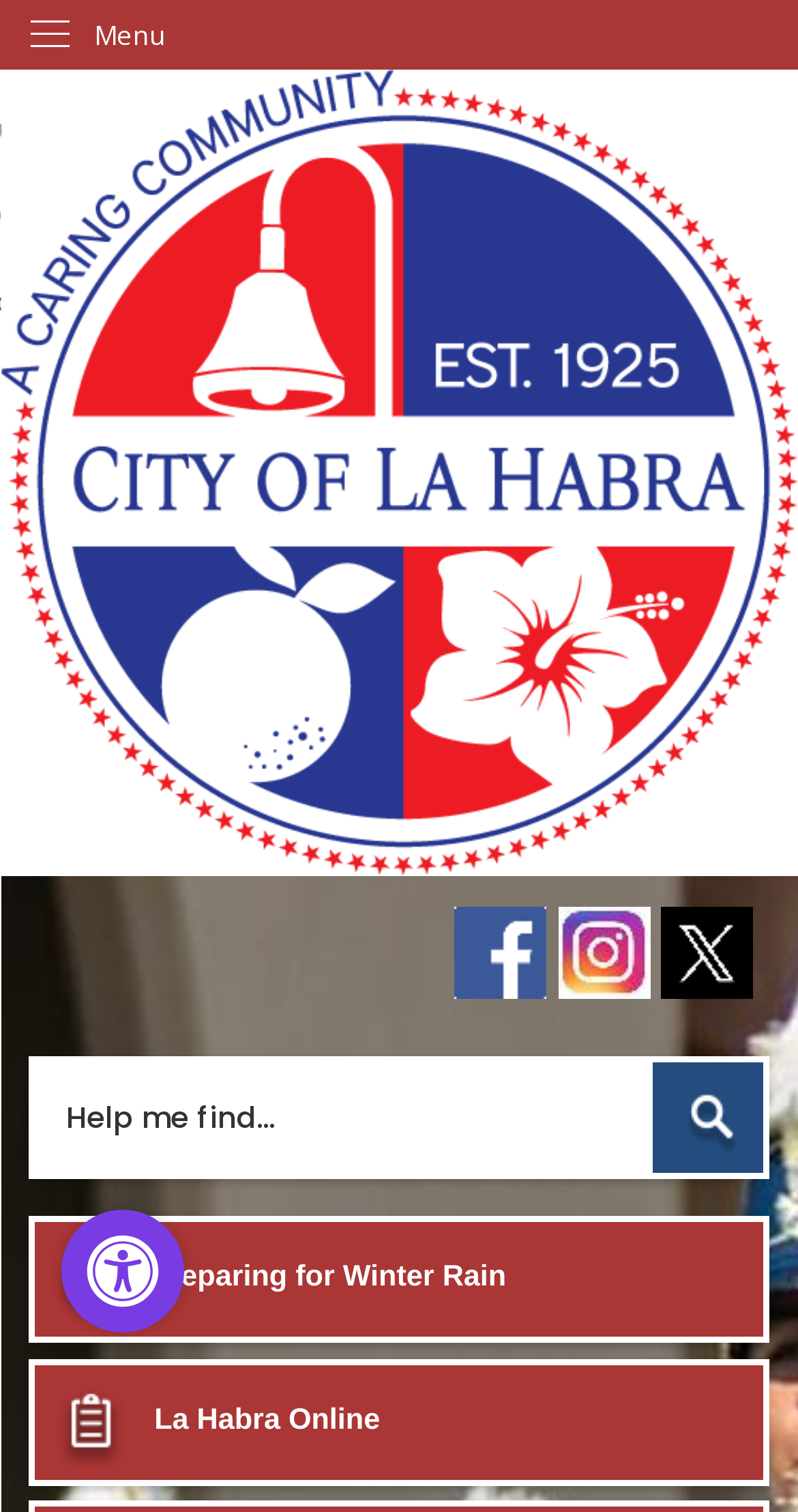Ascertain the bounding box coordinates for the UI element detailed here: "parent_node: Search". The coordinates should be provided as [left, top, right, bottom] with each value being a float between 0 and 1.

[0.817, 0.703, 0.955, 0.776]